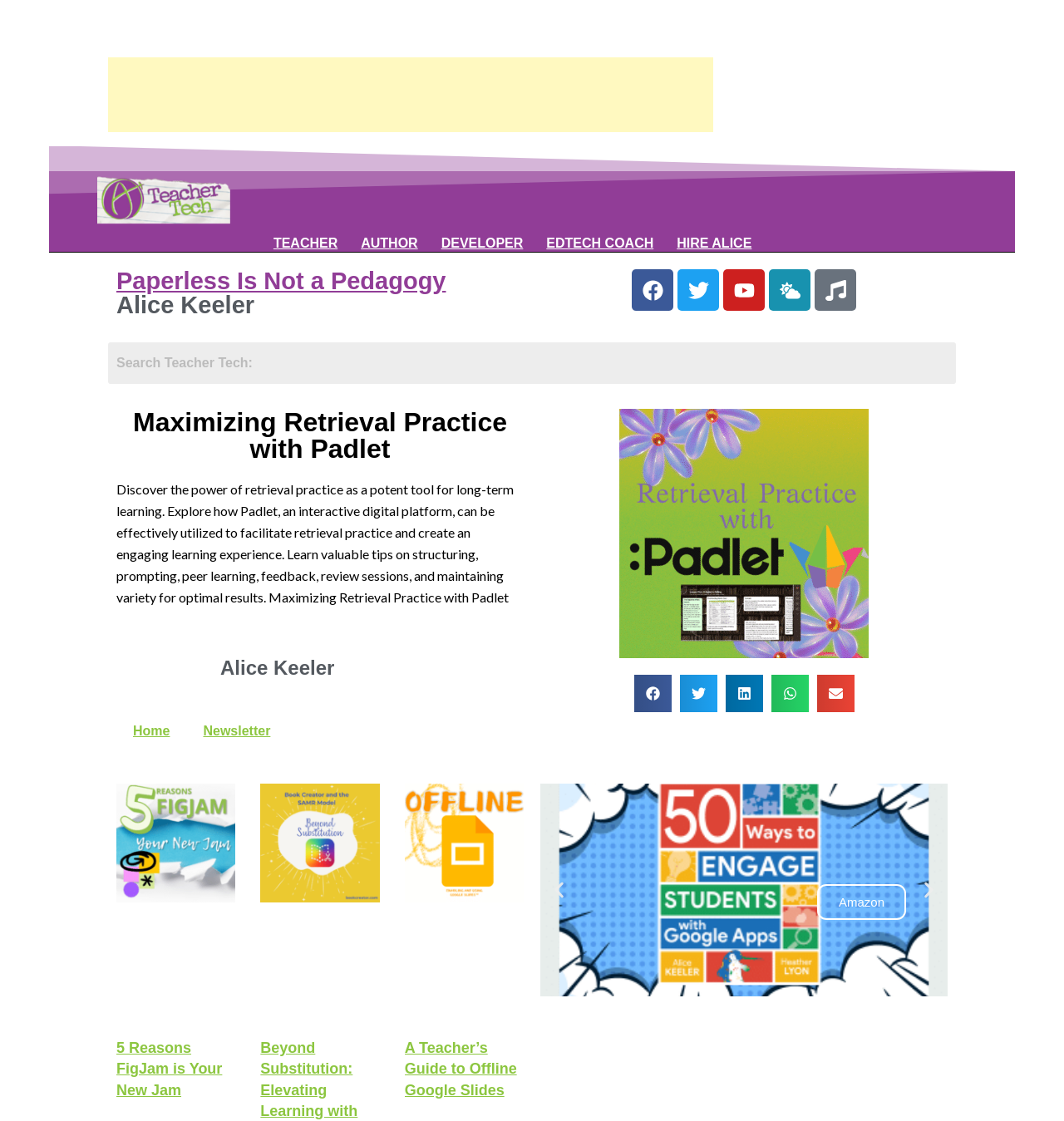What is the name of the blog? Refer to the image and provide a one-word or short phrase answer.

Teacher Tech blog